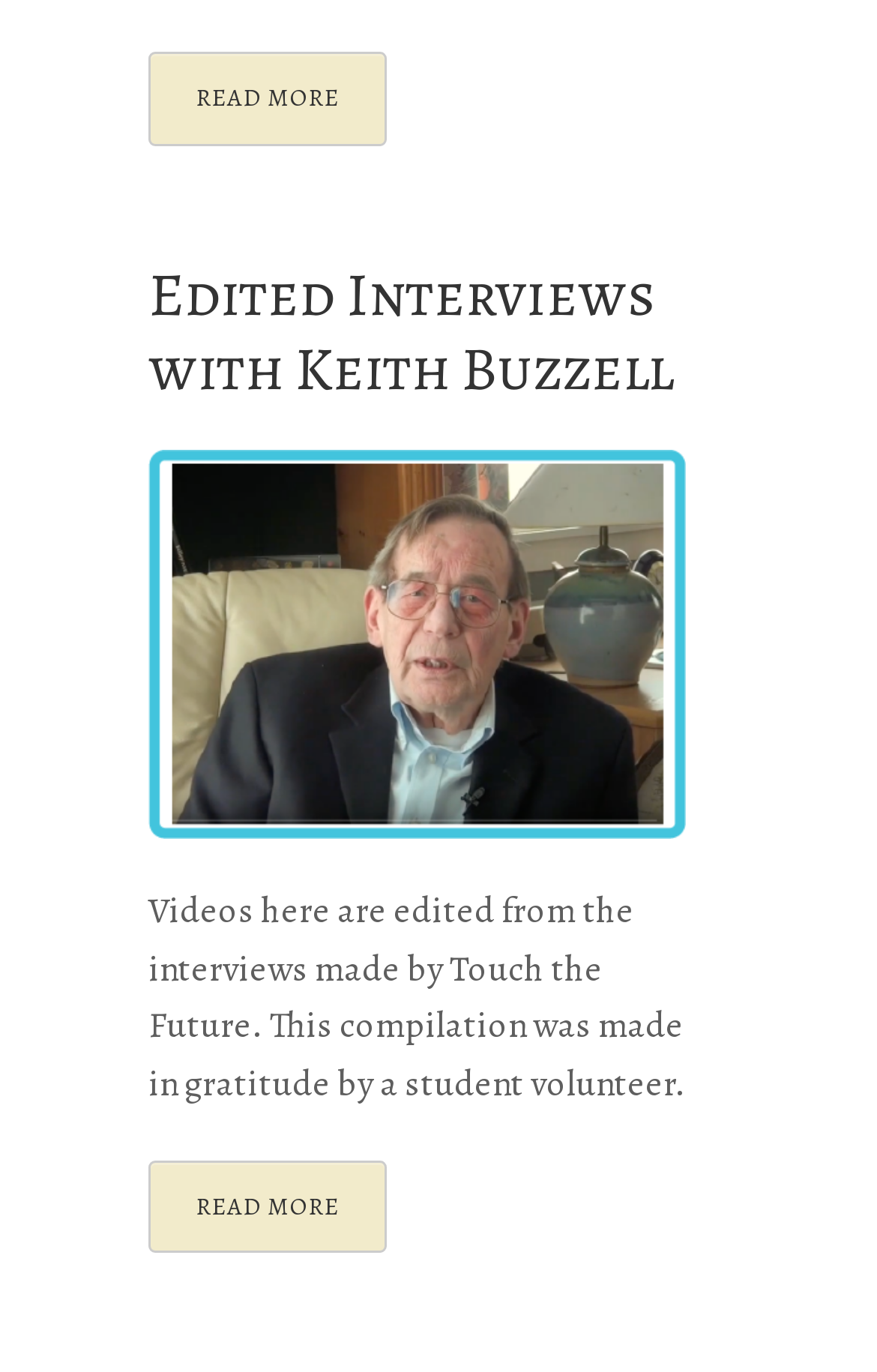Using the element description: "Read More", determine the bounding box coordinates for the specified UI element. The coordinates should be four float numbers between 0 and 1, [left, top, right, bottom].

[0.169, 0.845, 0.441, 0.914]